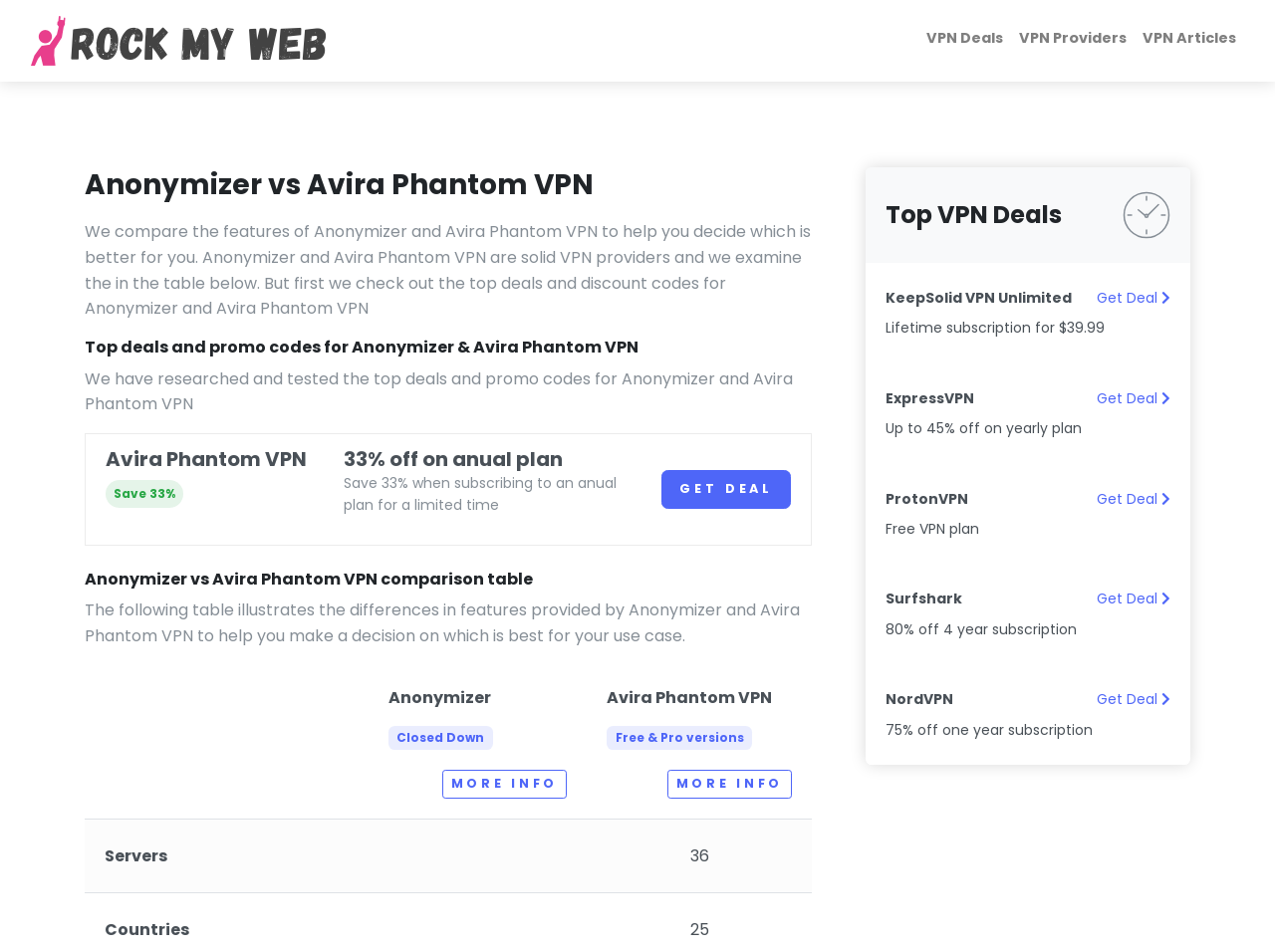Determine the bounding box coordinates of the target area to click to execute the following instruction: "Click on 'GET DEAL'."

[0.86, 0.302, 0.918, 0.323]